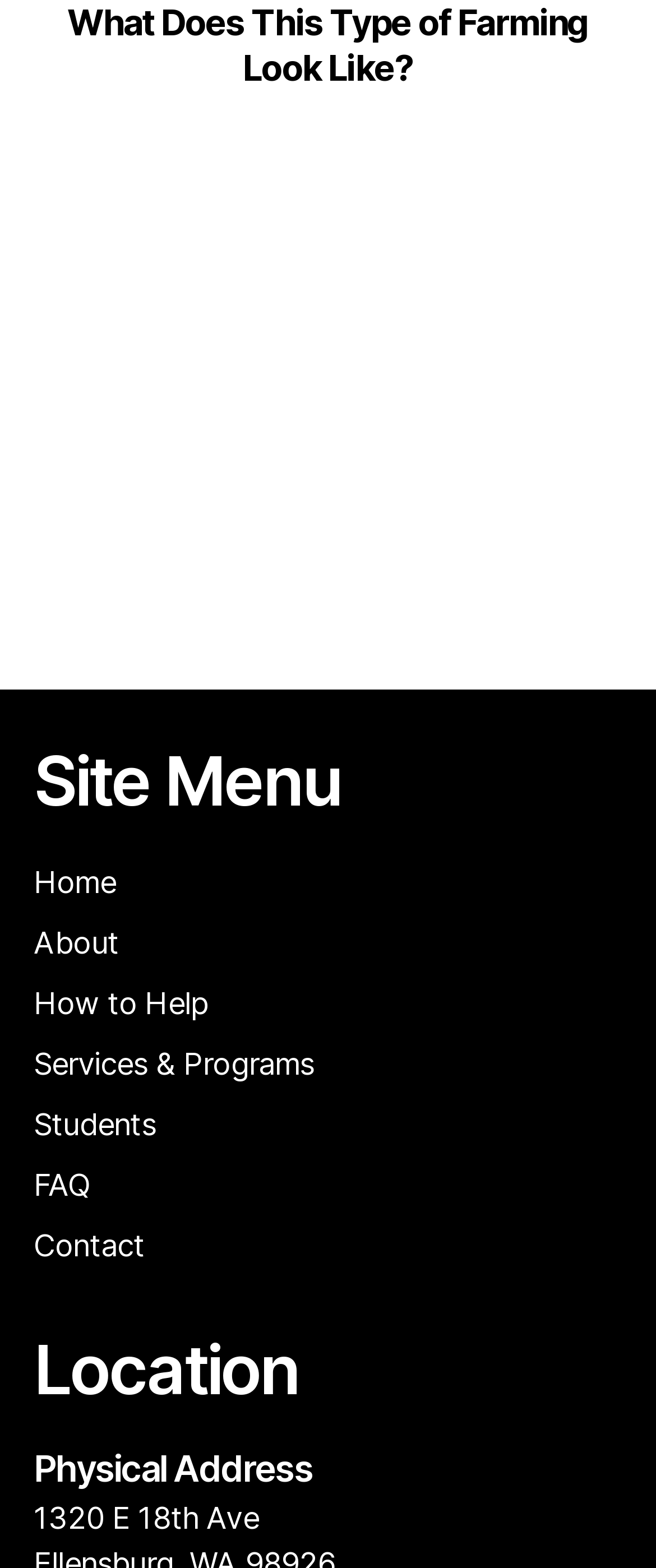Provide the bounding box coordinates of the UI element that matches the description: "English".

None